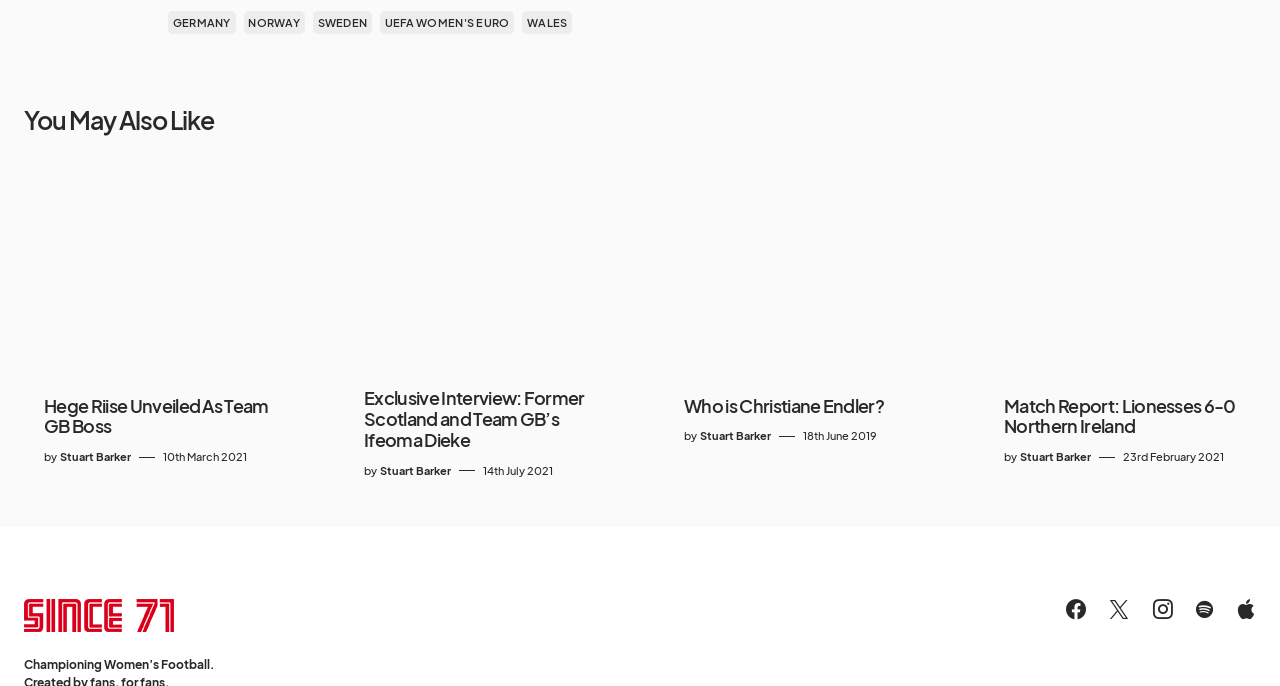How many articles are displayed on this webpage?
Make sure to answer the question with a detailed and comprehensive explanation.

There are four article sections on the webpage, each with a link, heading, and author information.